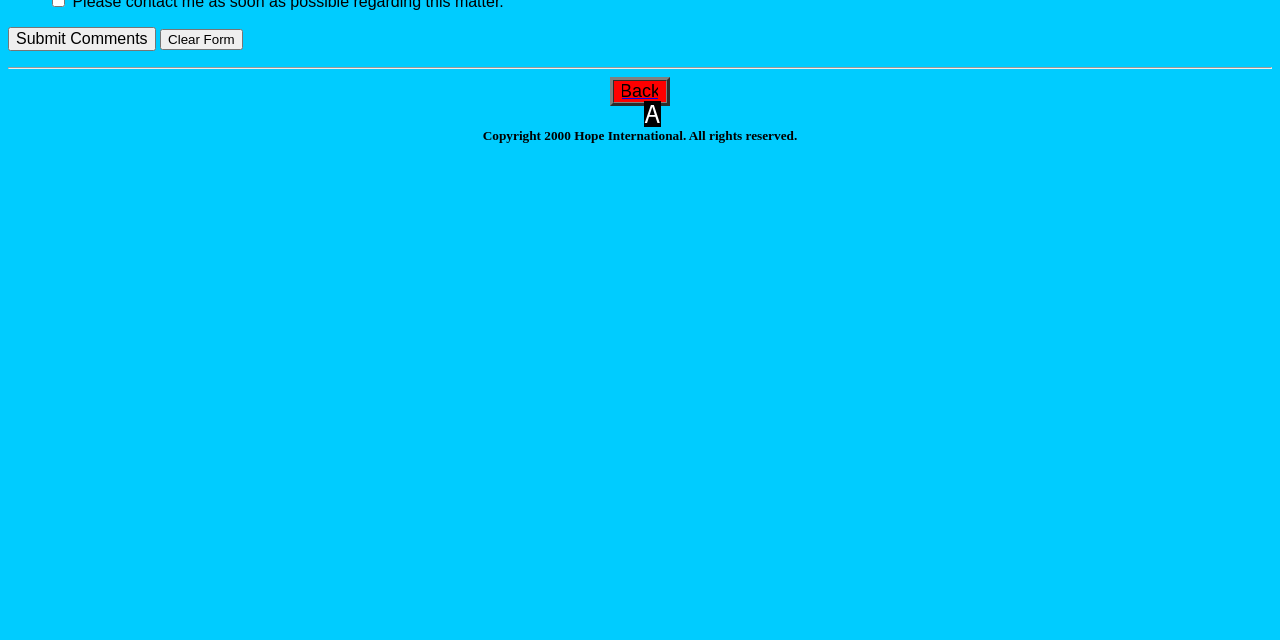Given the description: Back
Identify the letter of the matching UI element from the options.

A